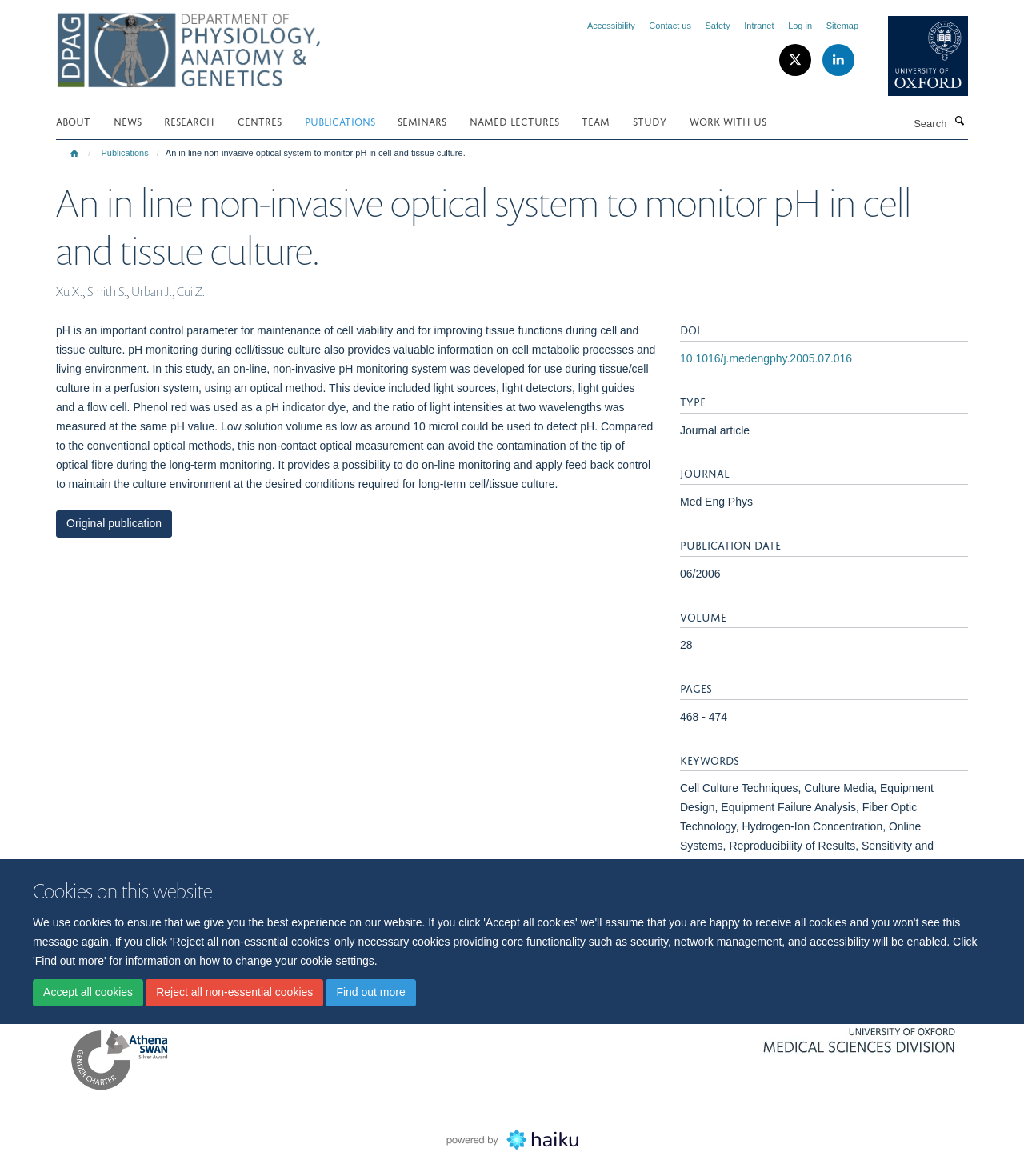What is the name of the department?
Please provide a single word or phrase based on the screenshot.

Department of Physiology, Anatomy and Genetics